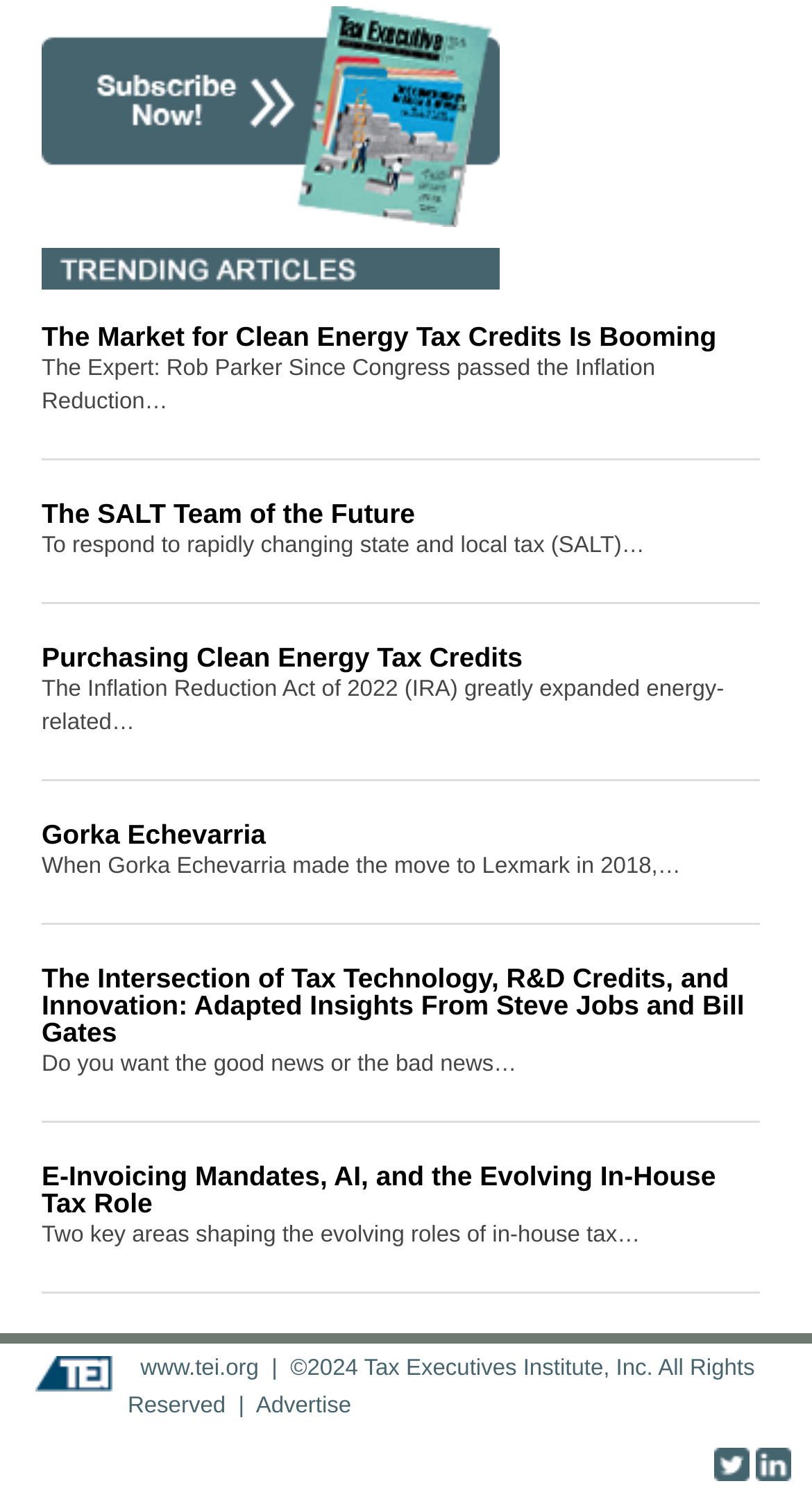Please specify the bounding box coordinates of the clickable section necessary to execute the following command: "Click on the trending articles image".

[0.051, 0.165, 0.615, 0.193]